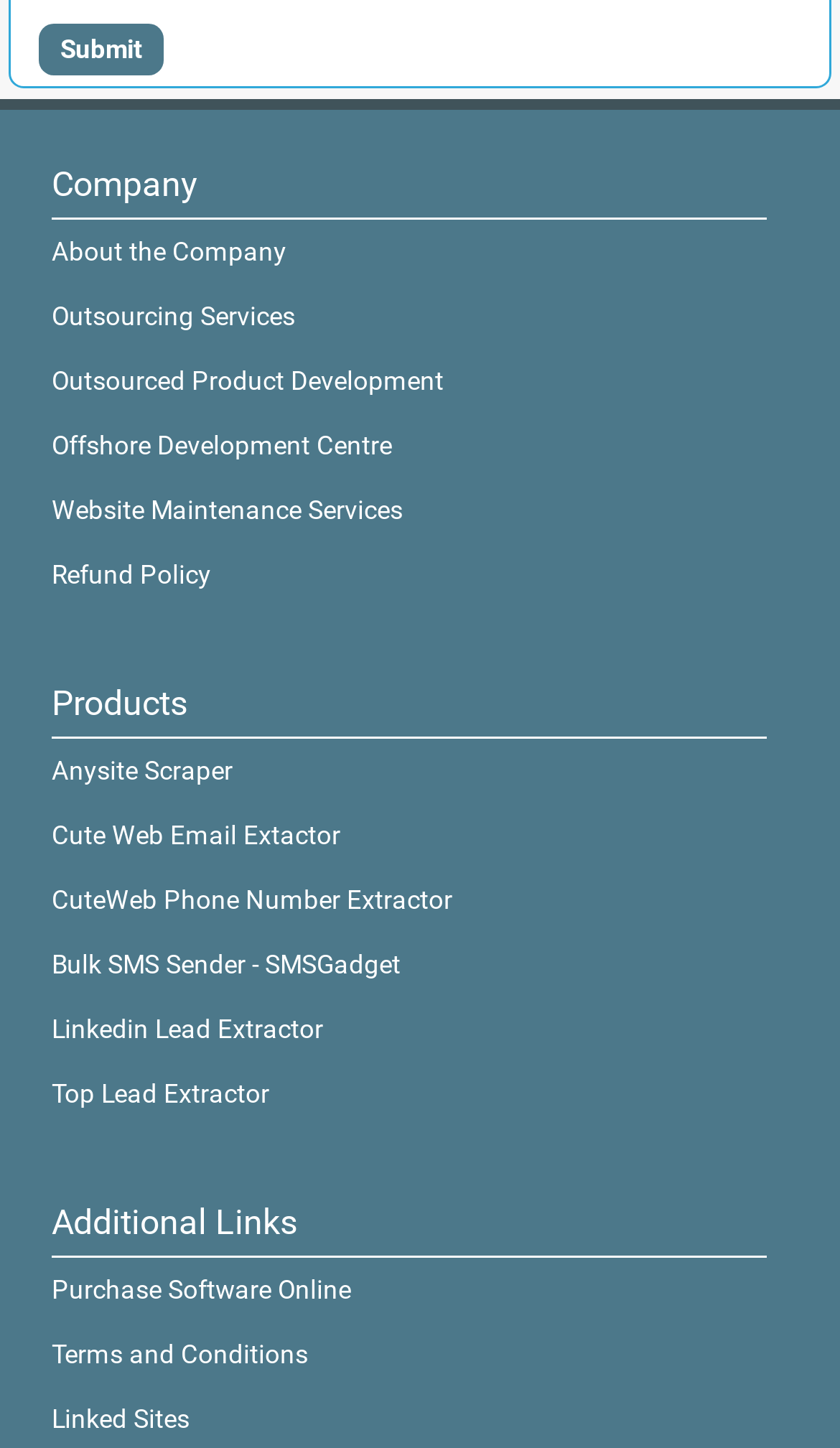Please identify the bounding box coordinates of where to click in order to follow the instruction: "Explore New Products".

None